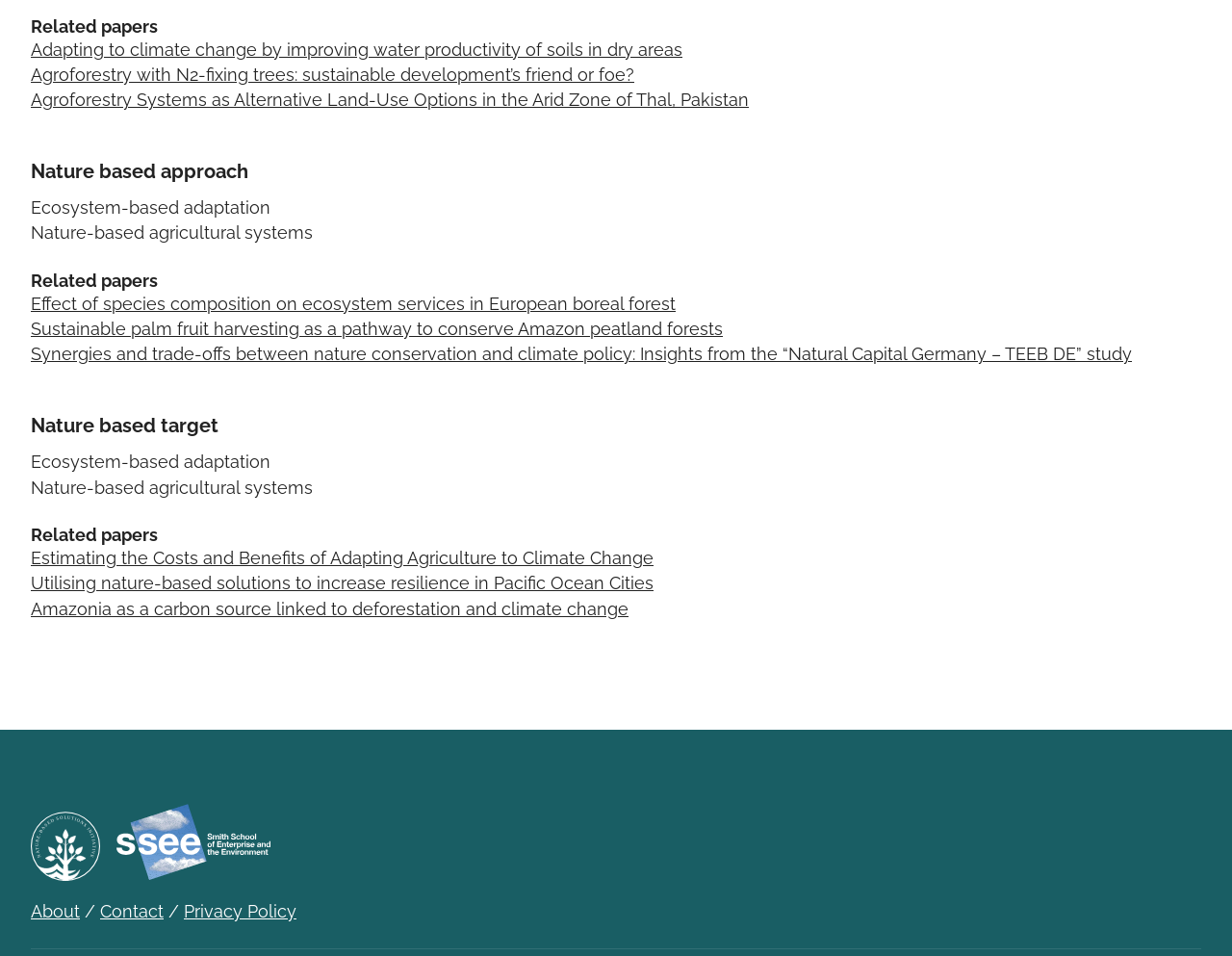What is the last link under 'LINKS'?
Look at the screenshot and respond with a single word or phrase.

Privacy Policy